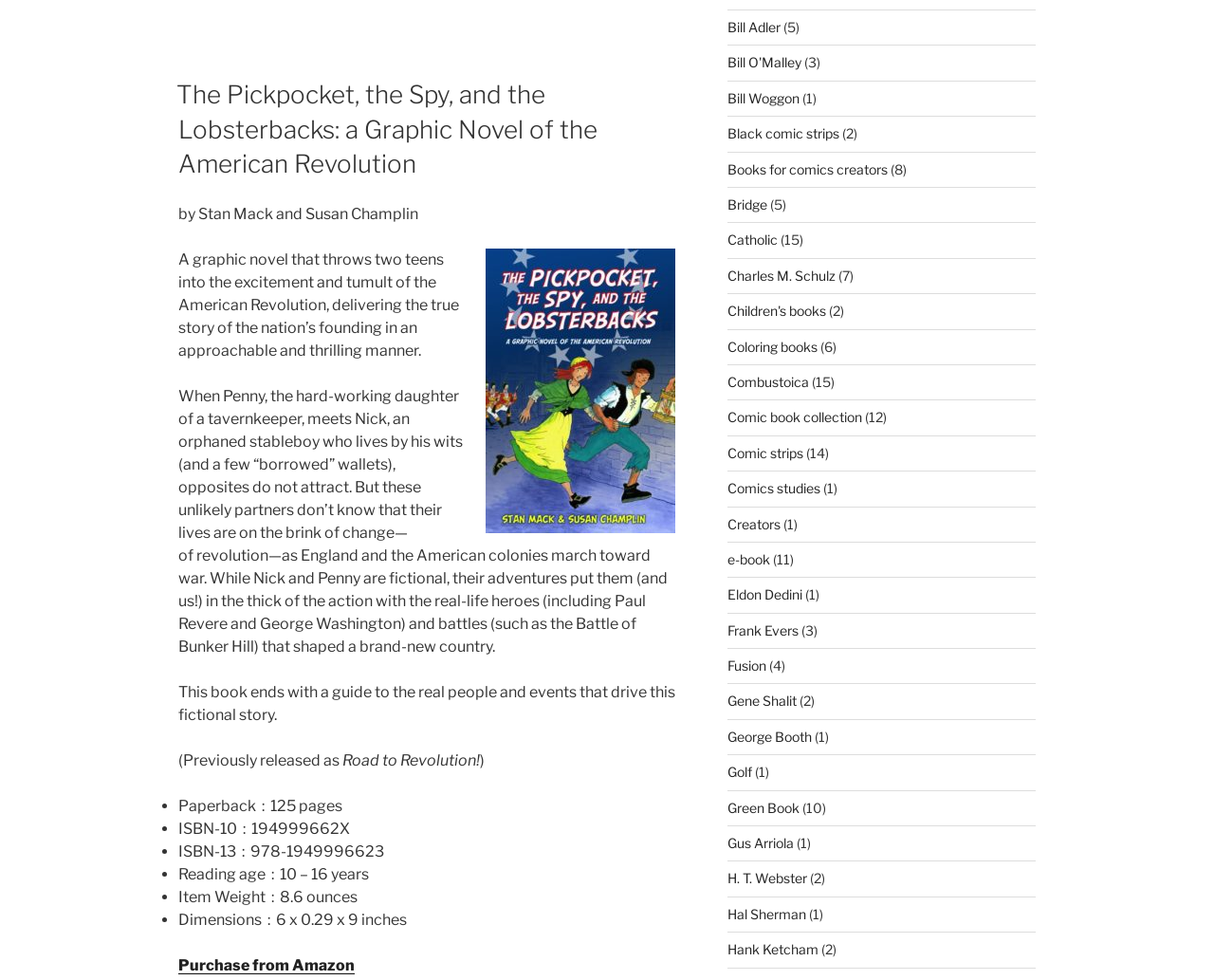Highlight the bounding box coordinates of the element that should be clicked to carry out the following instruction: "Read more about the book 'The Pickpocket, the Spy, and the Lobsterbacks: a Graphic Novel of the American Revolution'". The coordinates must be given as four float numbers ranging from 0 to 1, i.e., [left, top, right, bottom].

[0.145, 0.082, 0.492, 0.182]